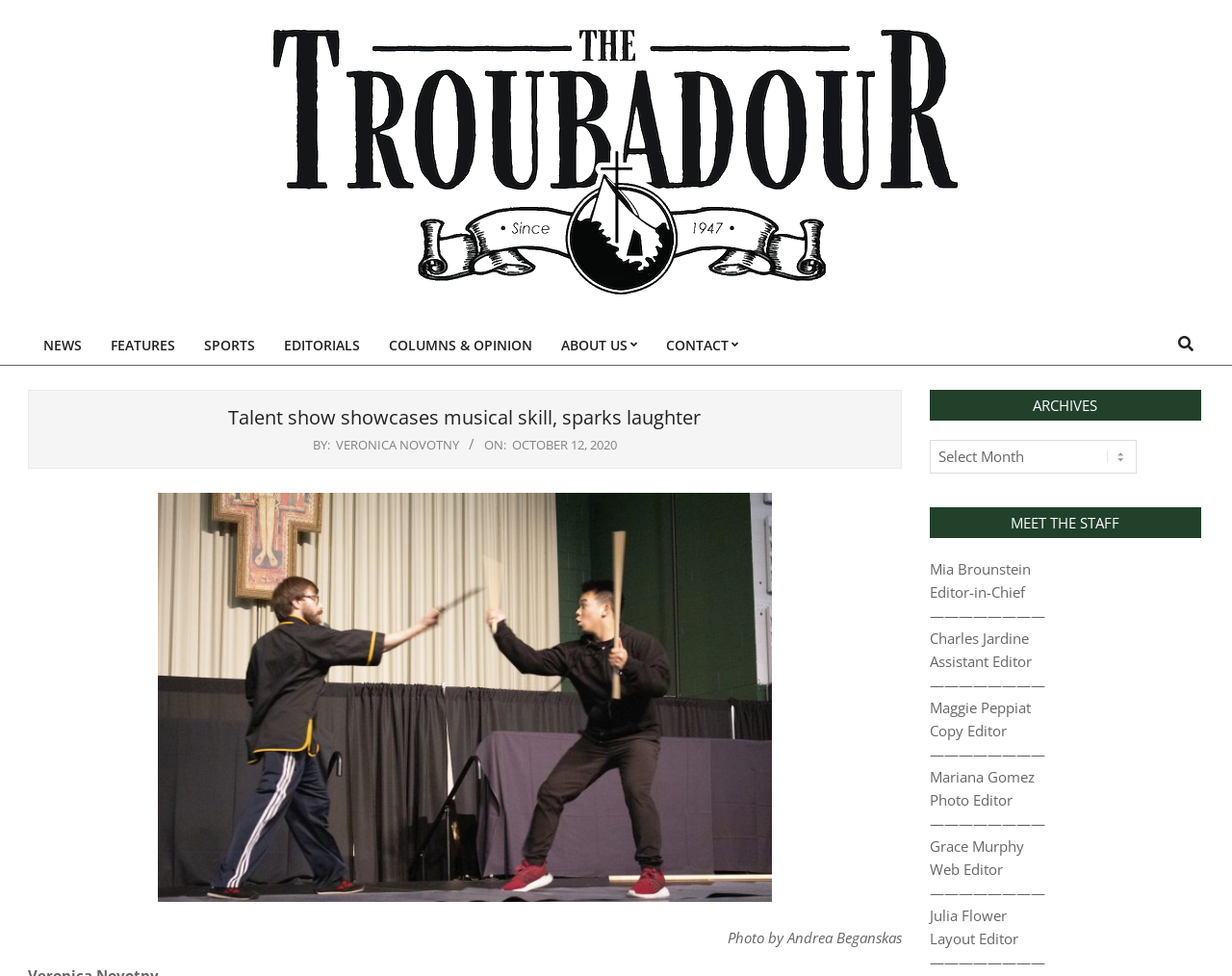Determine the bounding box coordinates of the region to click in order to accomplish the following instruction: "Read the article by VERONICA NOVOTNY". Provide the coordinates as four float numbers between 0 and 1, specifically [left, top, right, bottom].

[0.272, 0.446, 0.372, 0.464]